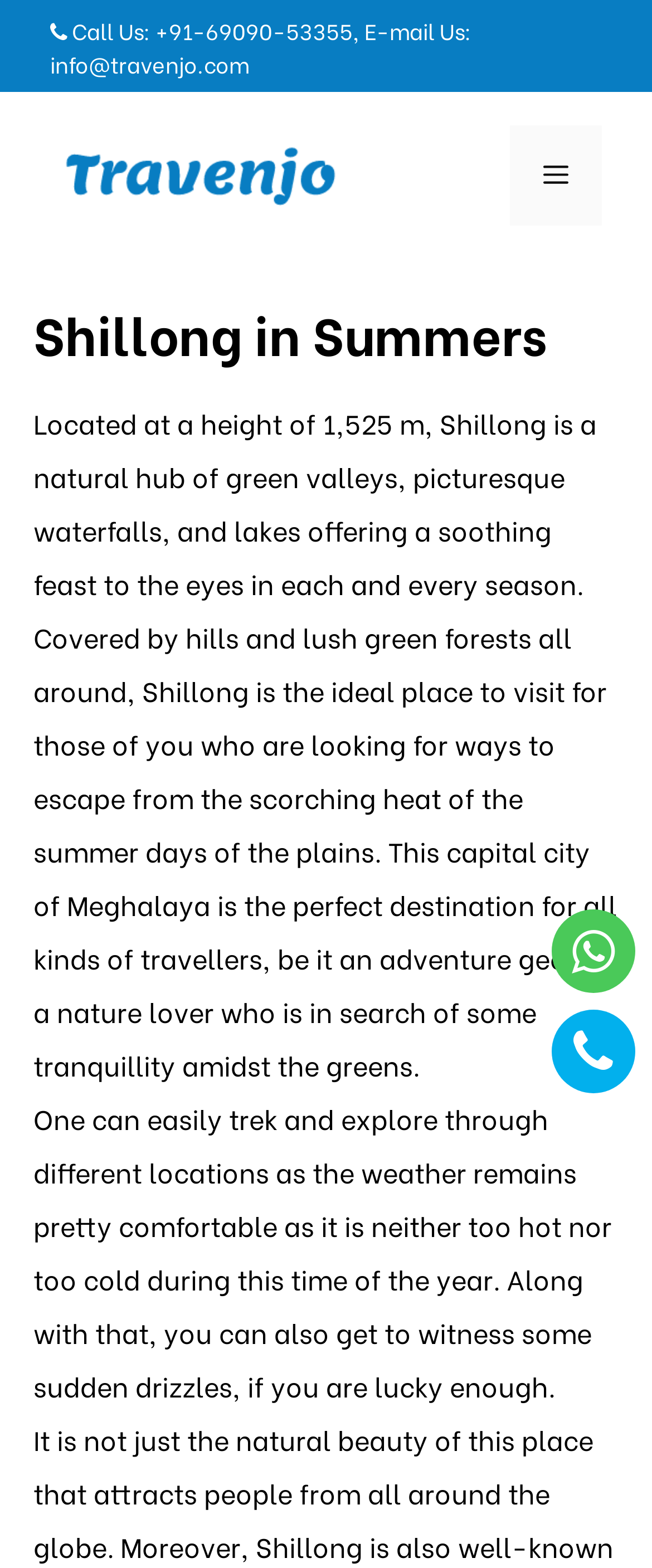Refer to the image and provide an in-depth answer to the question:
What is the height of Shillong?

The height of Shillong can be found in the main content section of the webpage, where it says 'Located at a height of 1,525 m, Shillong is a natural hub of green valleys, picturesque waterfalls, and lakes offering a soothing feast to the eyes in each and every season'.